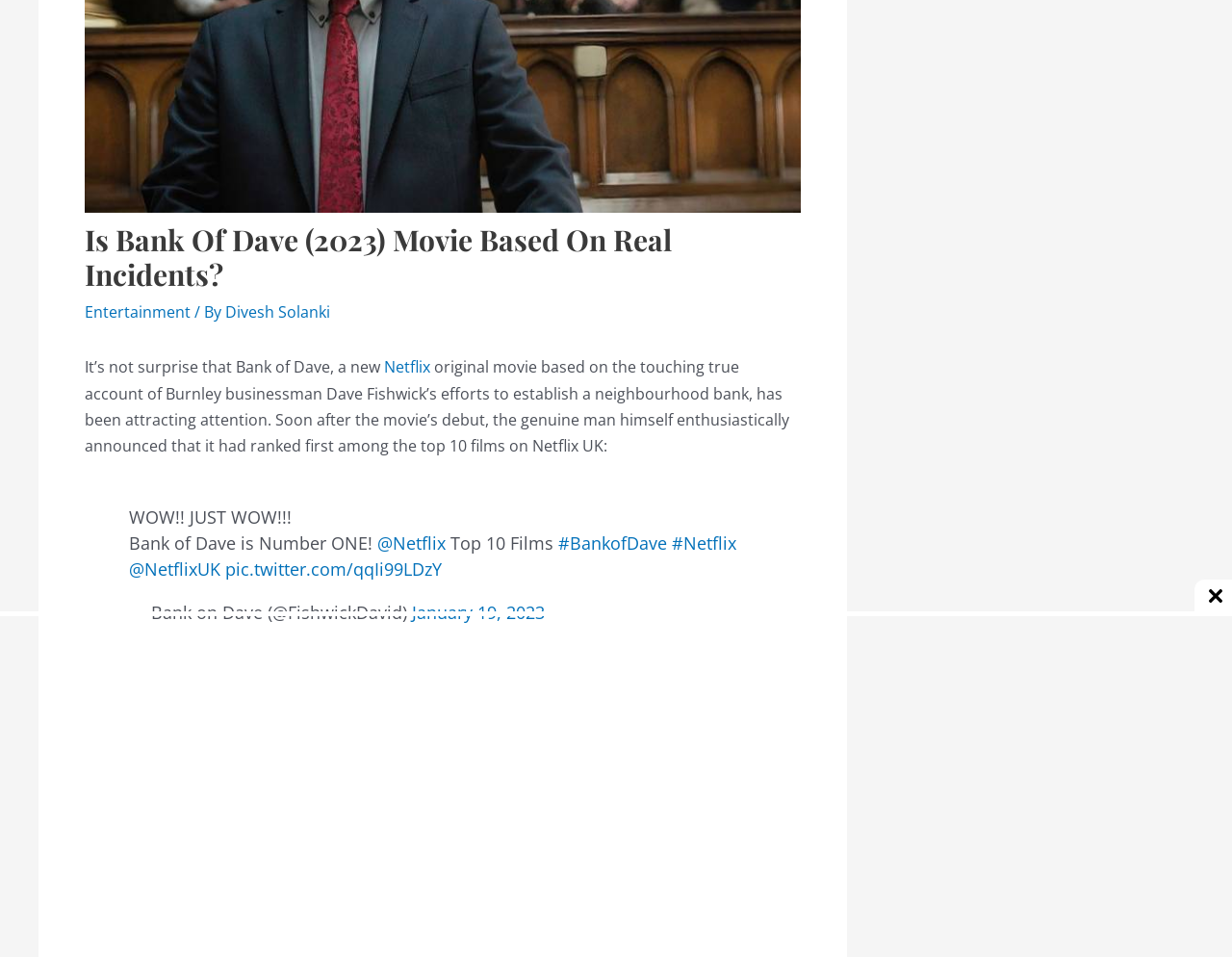Mark the bounding box of the element that matches the following description: "January 19, 2023".

[0.335, 0.627, 0.442, 0.652]